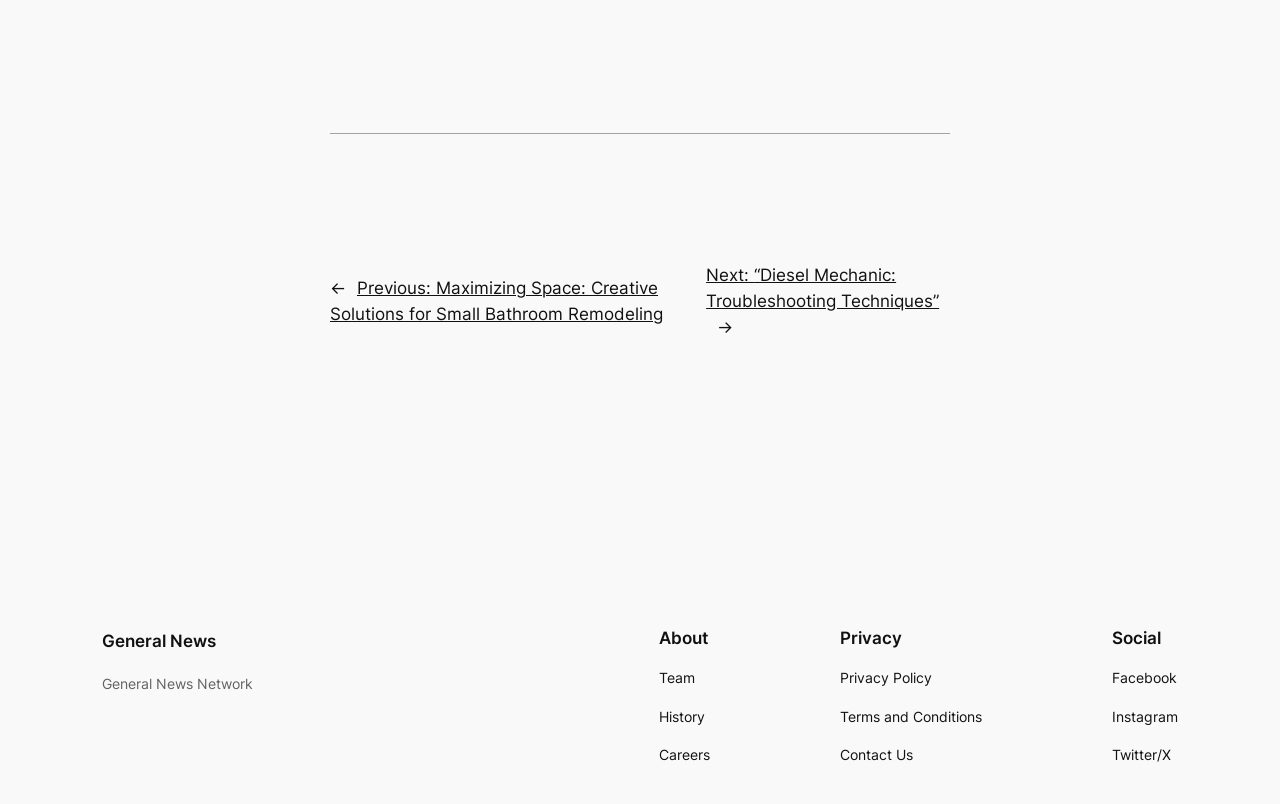Respond with a single word or phrase:
How many social media links are available?

3